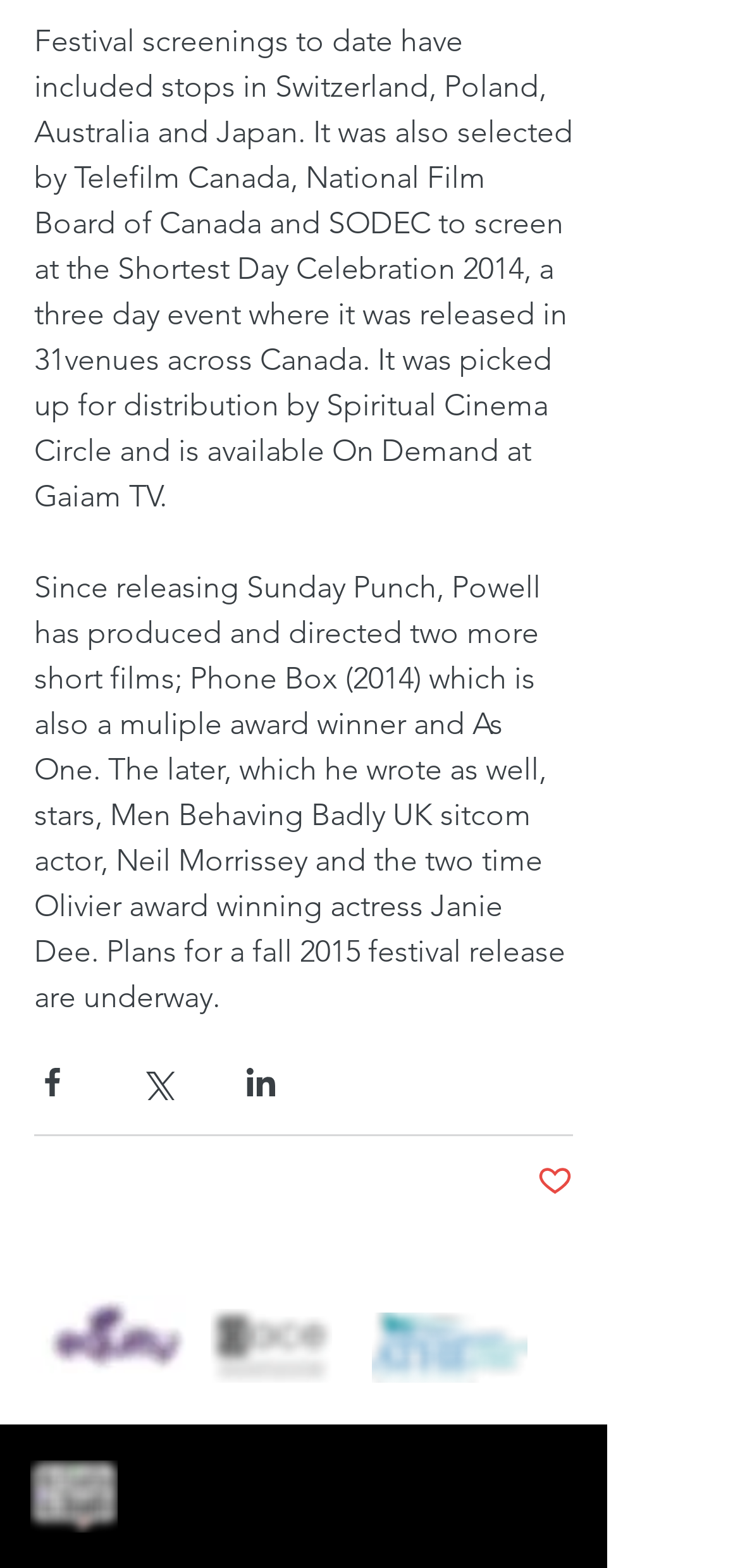Given the description Post not marked as liked, predict the bounding box coordinates of the UI element. Ensure the coordinates are in the format (top-left x, top-left y, bottom-right x, bottom-right y) and all values are between 0 and 1.

[0.726, 0.742, 0.774, 0.767]